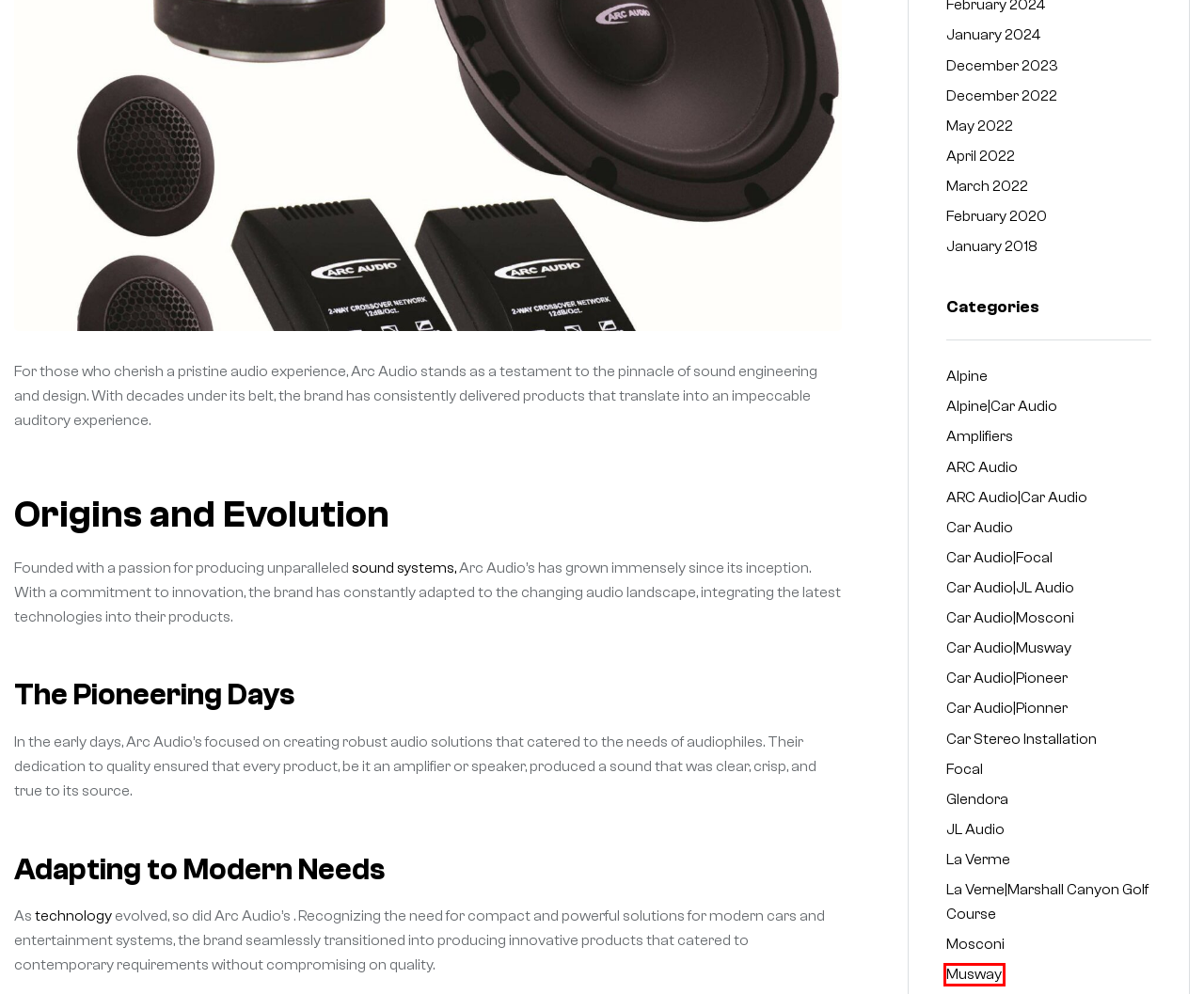Given a screenshot of a webpage with a red bounding box, please pick the webpage description that best fits the new webpage after clicking the element inside the bounding box. Here are the candidates:
A. Alpine Archives - Audio Dreams
B. December 2022 - Audio Dreams
C. Car Audio|Mosconi Archives - Audio Dreams
D. La Verme Archives - Audio Dreams
E. Musway Archives - Audio Dreams
F. Arc Audio - Audio Dreams
G. Car Audio|Pioneer Archives - Audio Dreams
H. January 2018 - Audio Dreams

E